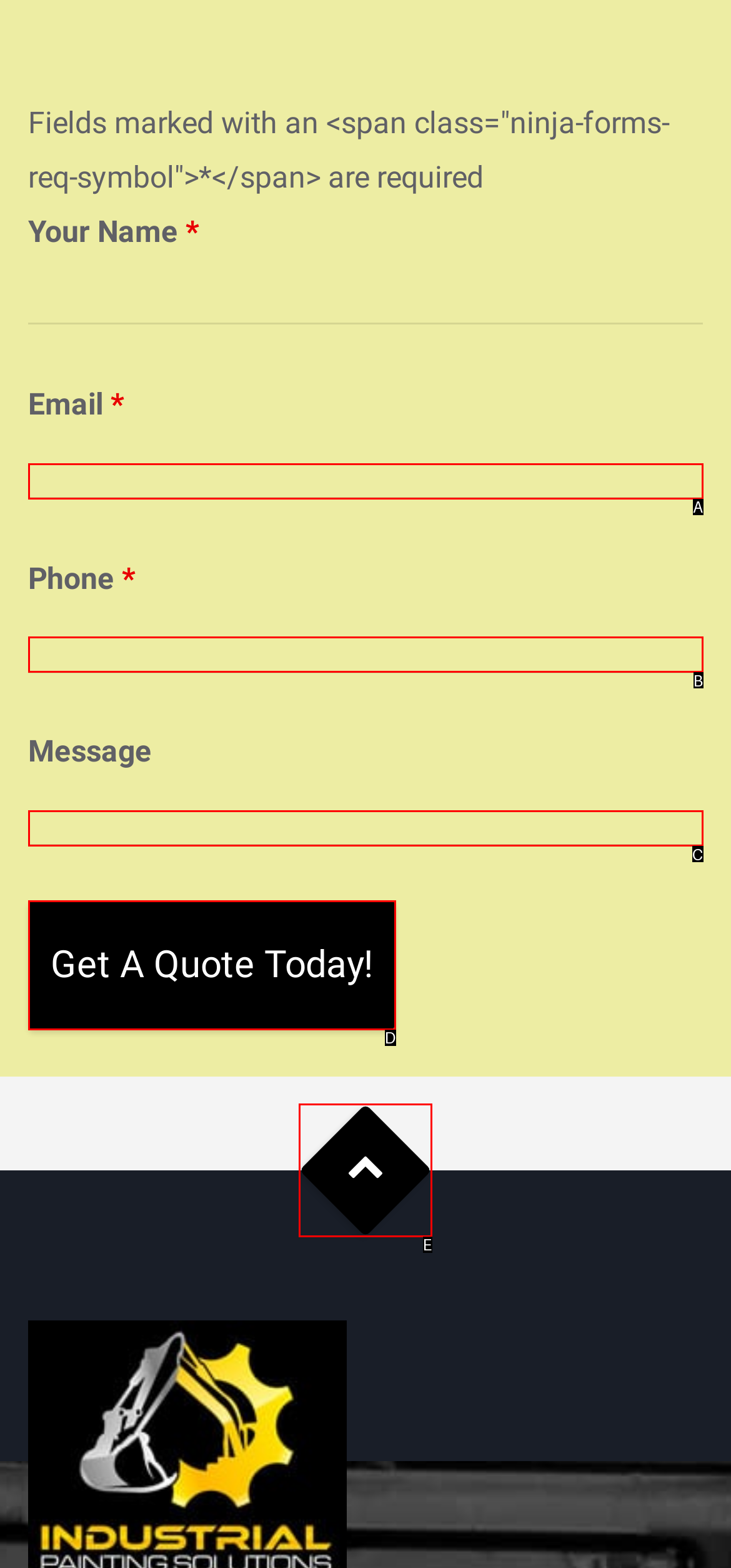From the given choices, identify the element that matches: value="Get A Quote Today!"
Answer with the letter of the selected option.

D